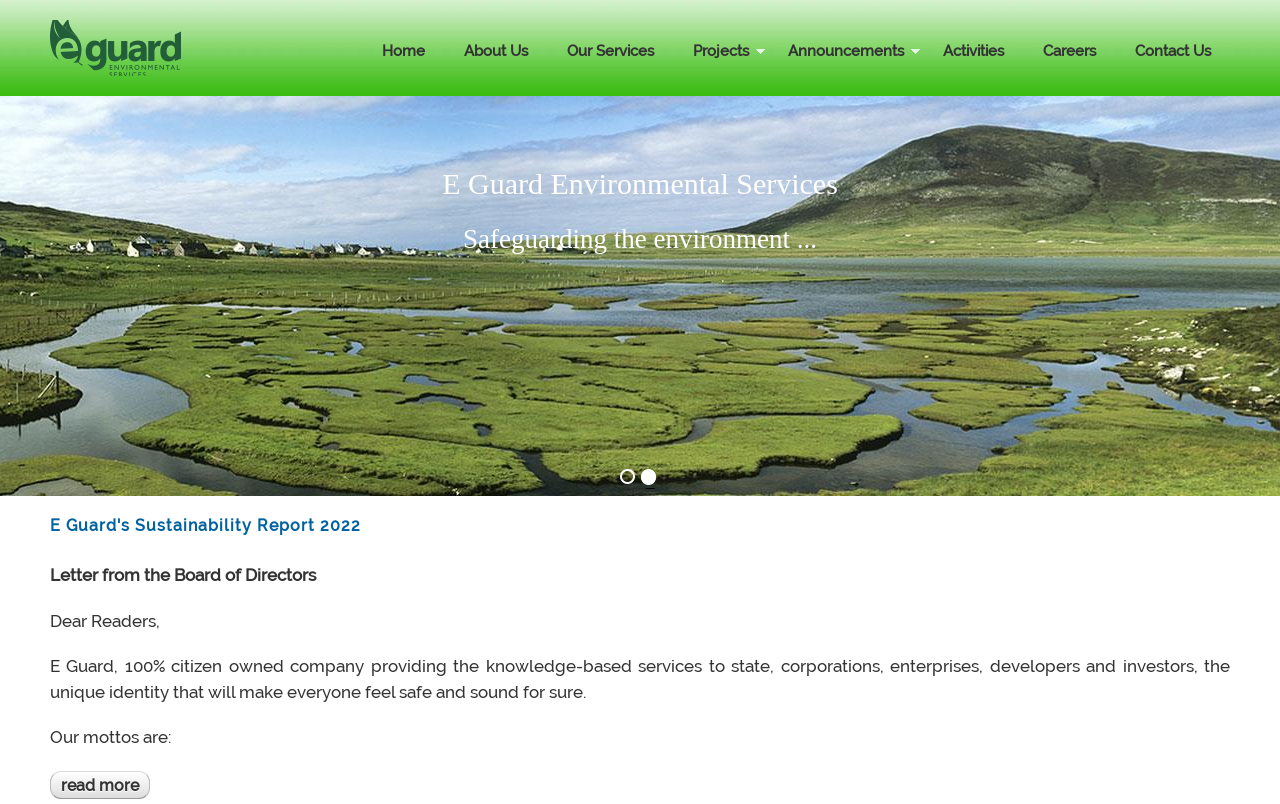Give a detailed account of the webpage's layout and content.

The webpage is titled "eGuard" and has a navigation menu at the top with 8 links: "Home", "About Us", "Our Services", "Projects »", "Announcements »", "Activities", "Careers", and "Contact Us". These links are positioned horizontally, with "Home" on the left and "Contact Us" on the right.

Below the navigation menu, there is a prominent link "E Guard Environmental Services" centered on the page. 

On the left side of the page, there is a section with a heading "E Guard's Sustainability Report 2022" and a link with the same text. Below this heading, there is a letter from the Board of Directors, which consists of several paragraphs of text. The text describes E Guard as a 100% citizen-owned company providing knowledge-based services, and mentions its mottos.

On the right side of the page, there are two small links "1" and "2", which are likely part of a slideshow or image gallery.

At the very top of the page, there is a "Skip to main content" link, and another link with no text.